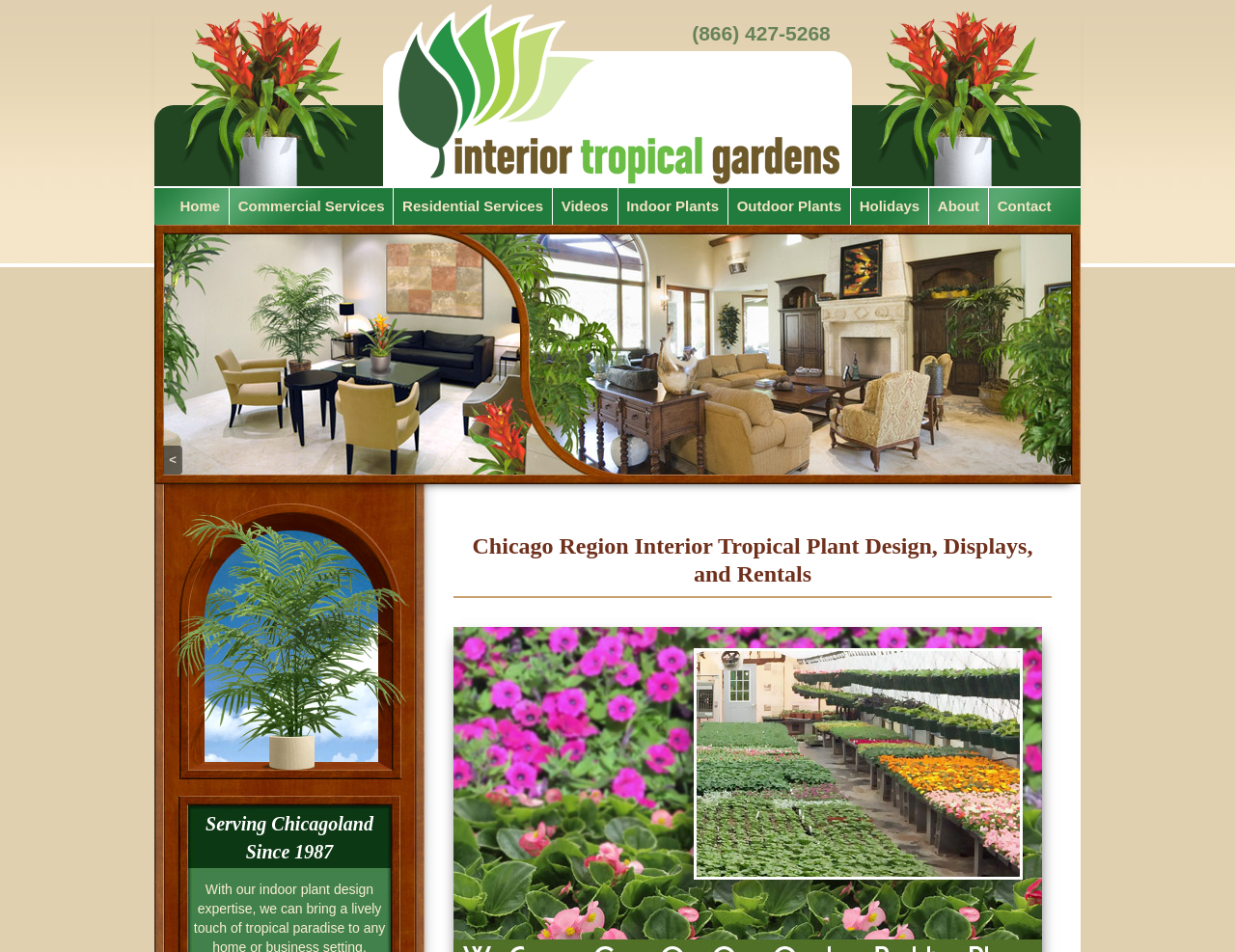Locate the bounding box coordinates of the clickable area to execute the instruction: "Get free flowers by inviting friends". Provide the coordinates as four float numbers between 0 and 1, represented as [left, top, right, bottom].

None